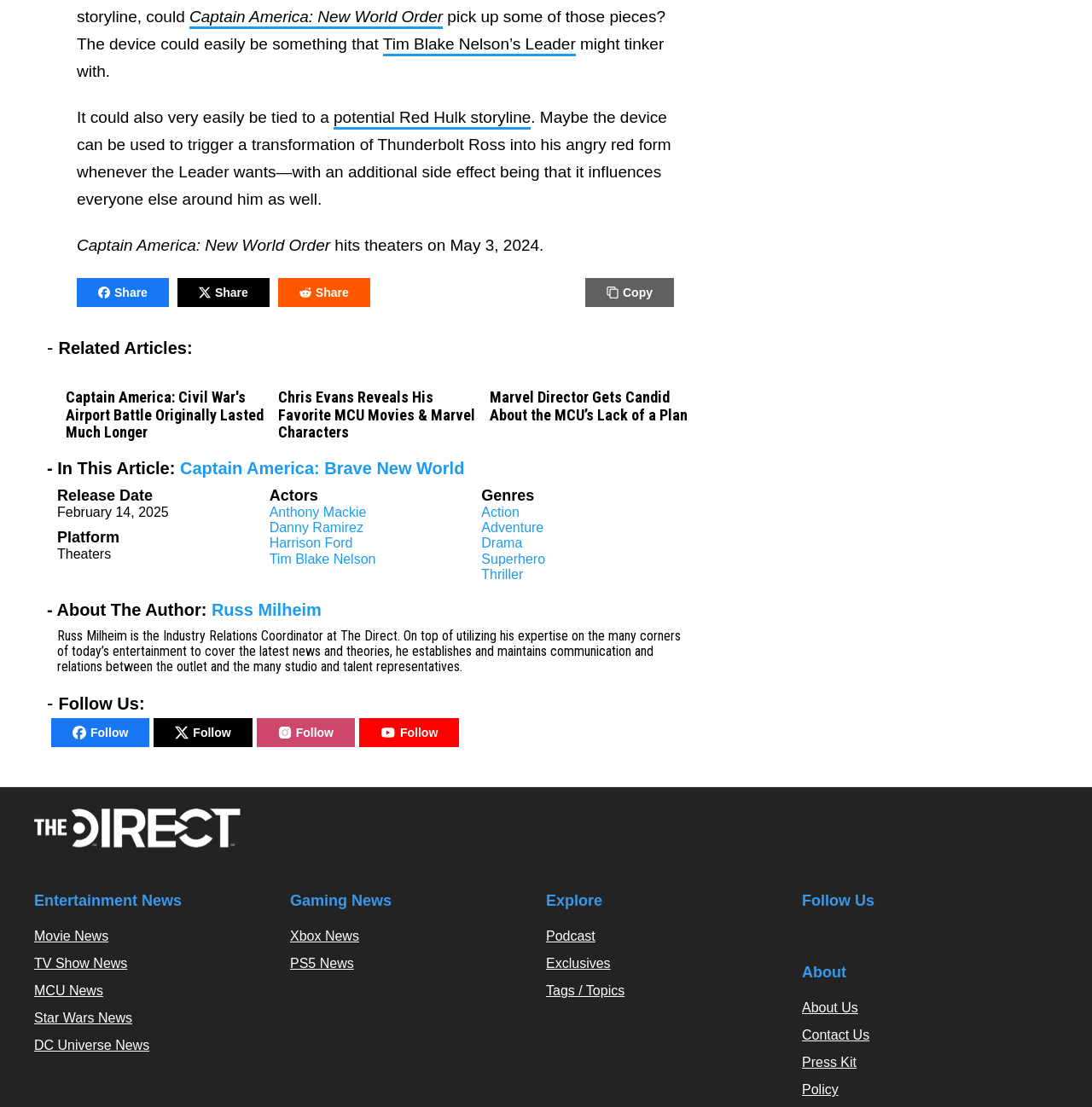Who is the author of the article?
Could you give a comprehensive explanation in response to this question?

The author's name is mentioned in the link element with the text 'Russ Milheim' and also in the StaticText element that describes the author's role and expertise.